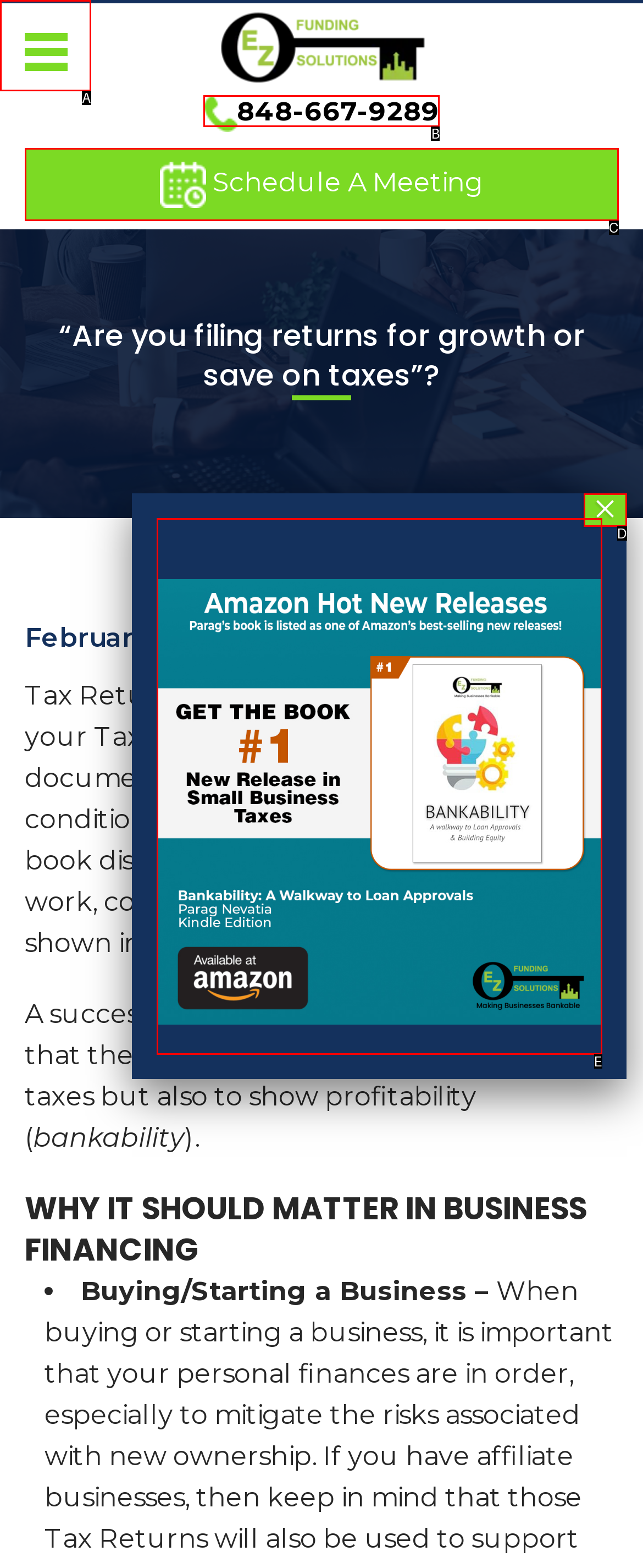Match the description: Schedule A Meeting to the correct HTML element. Provide the letter of your choice from the given options.

C